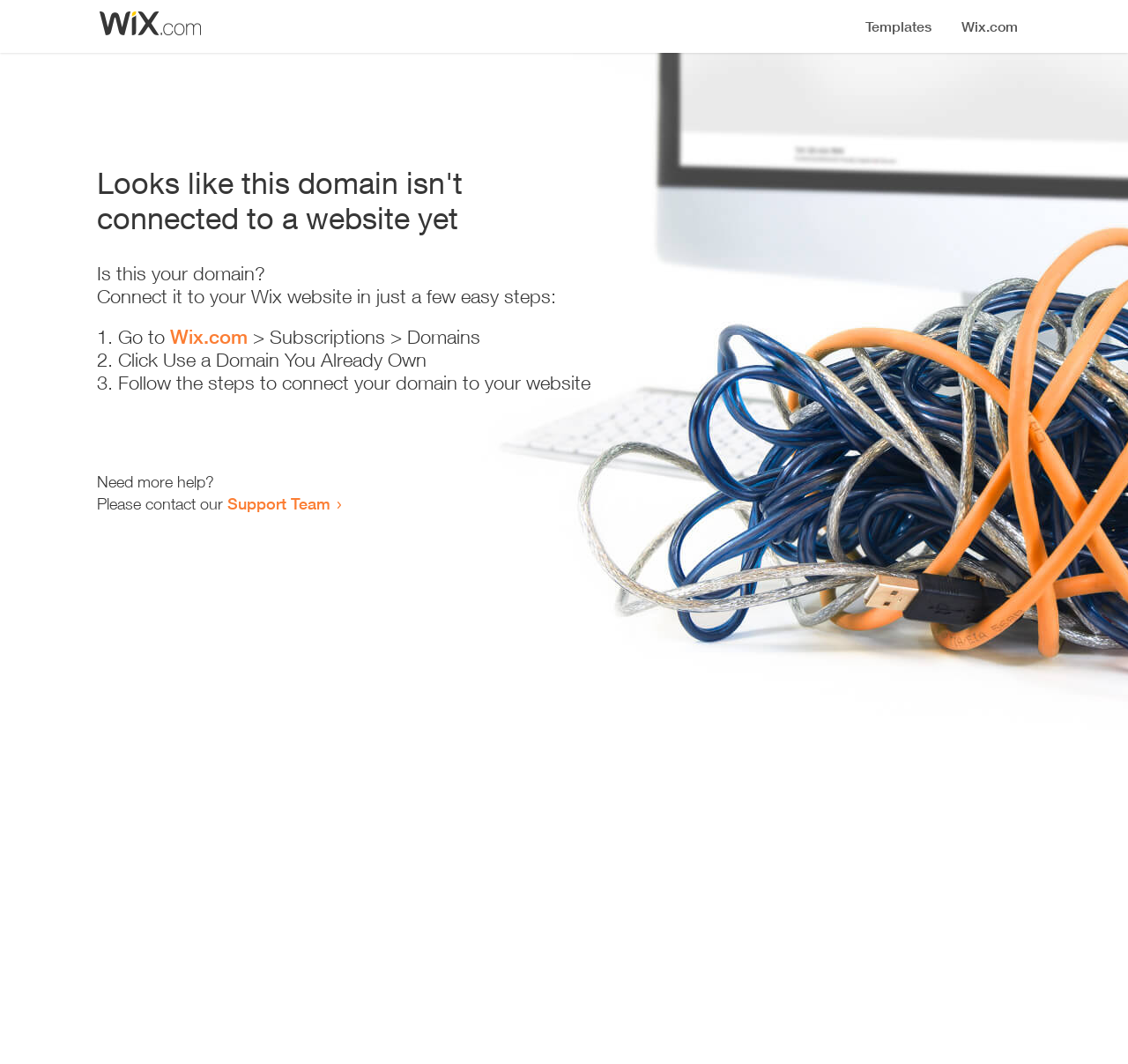What is the purpose of this webpage?
Please provide a single word or phrase answer based on the image.

Domain connection guide